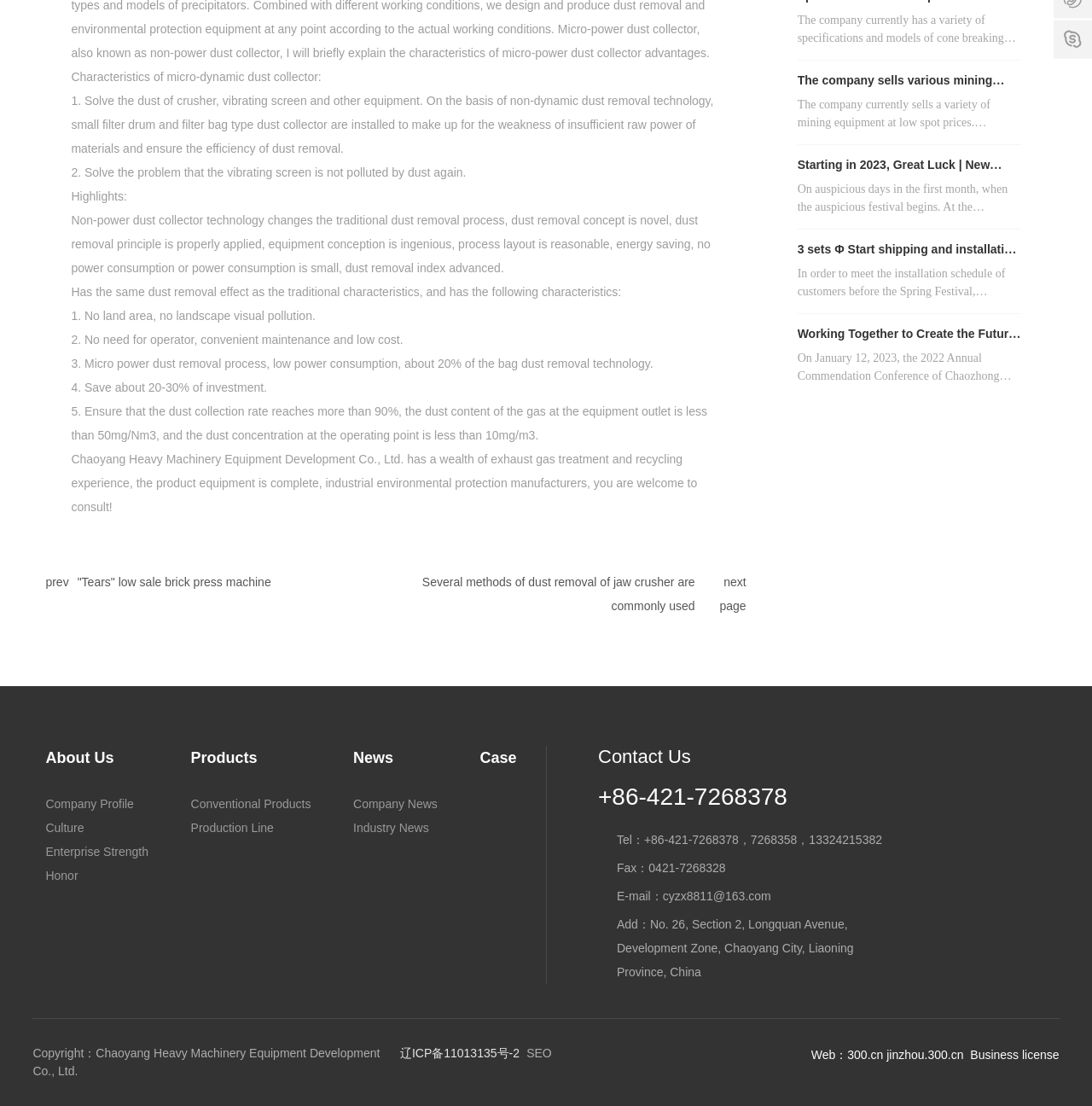For the following element description, predict the bounding box coordinates in the format (top-left x, top-left y, bottom-right x, bottom-right y). All values should be floating point numbers between 0 and 1. Description: Conventional Products

[0.175, 0.716, 0.3, 0.737]